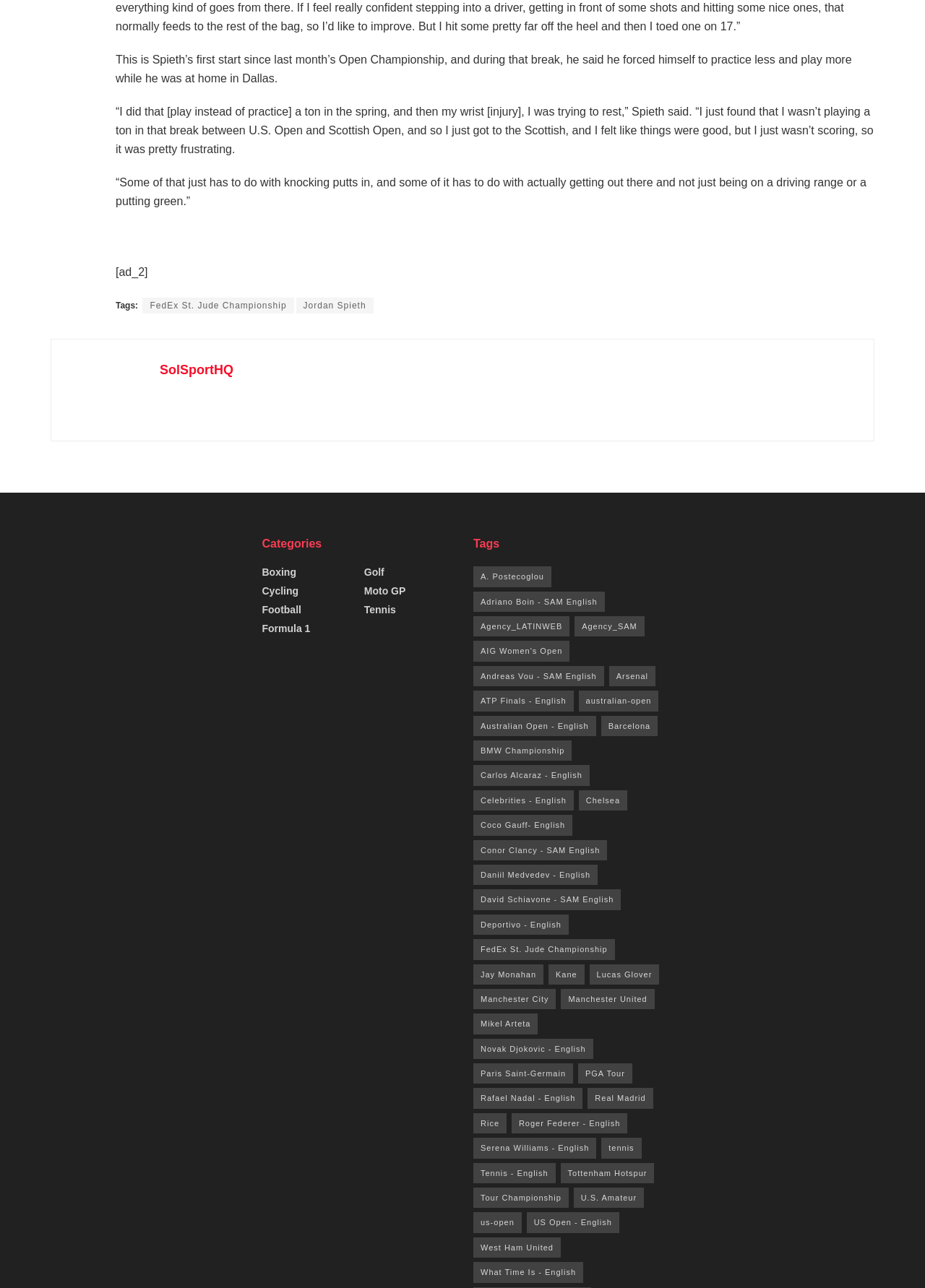Give a one-word or short-phrase answer to the following question: 
What is Jordan Spieth doing?

Playing golf